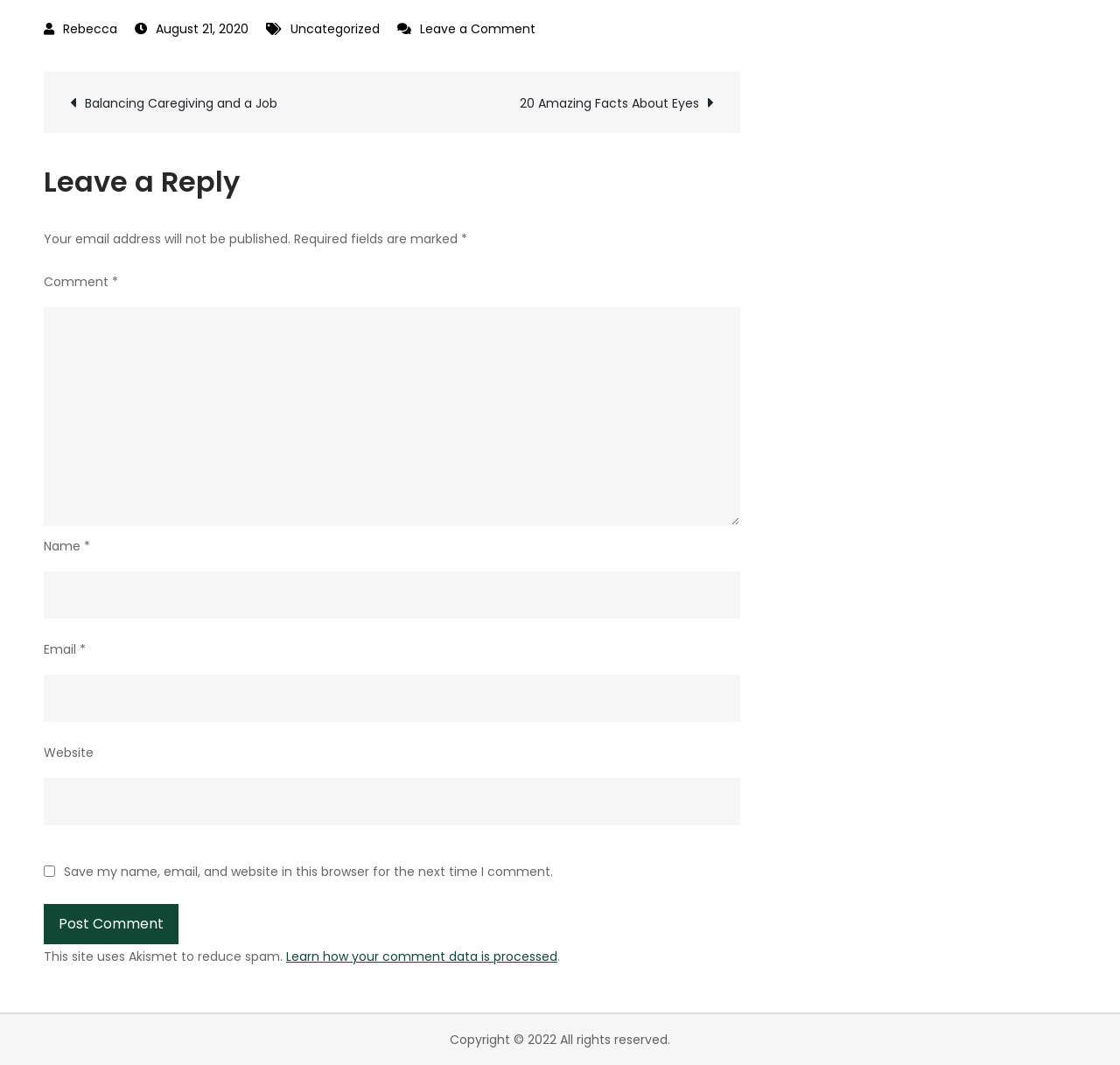Reply to the question with a single word or phrase:
What is the purpose of the checkbox?

Save comment data